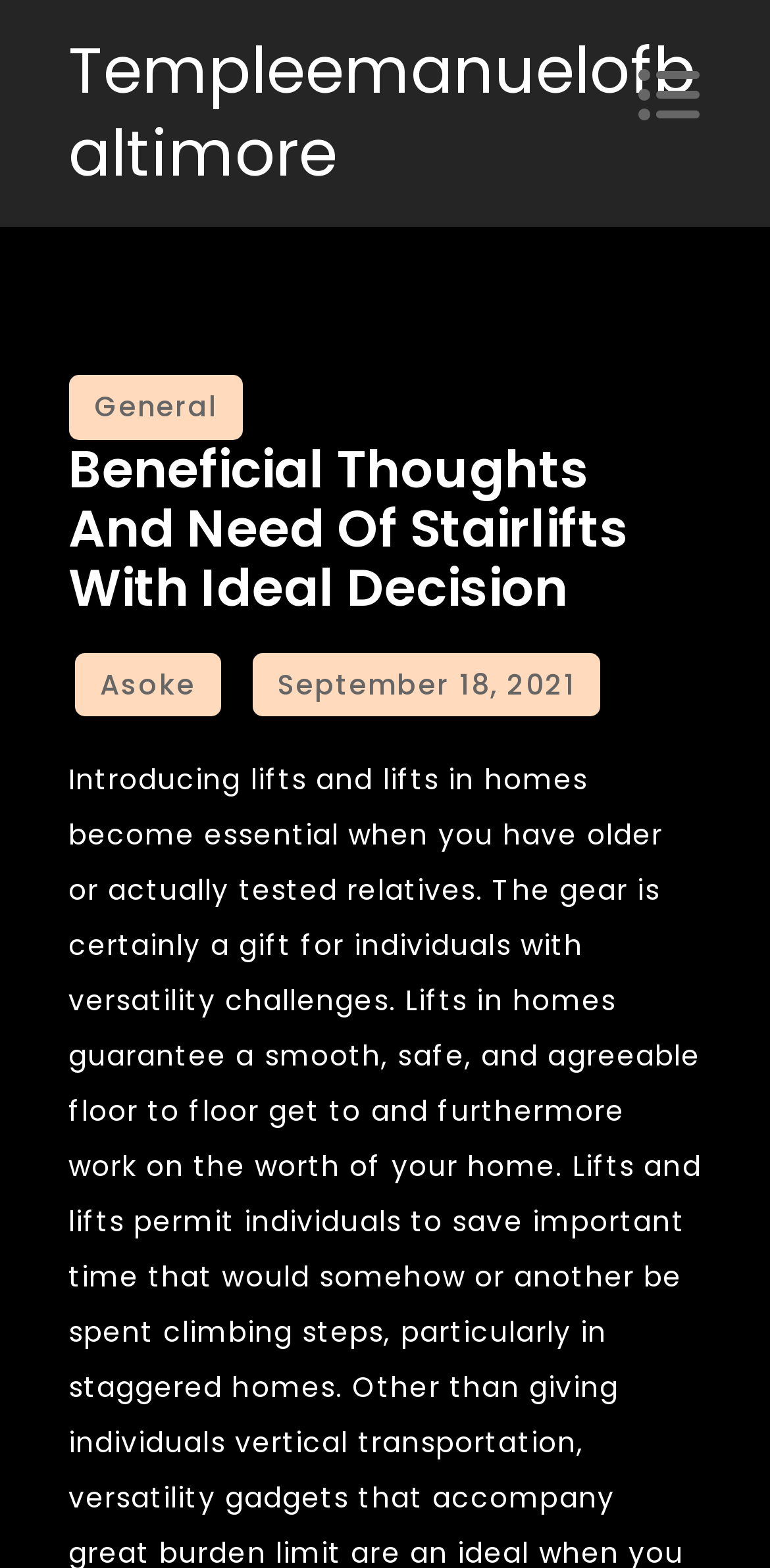Based on what you see in the screenshot, provide a thorough answer to this question: What is the category of the post?

The category of the post can be found in the footer section of the webpage, where it is written as a link. It is located below the heading and above the other links.